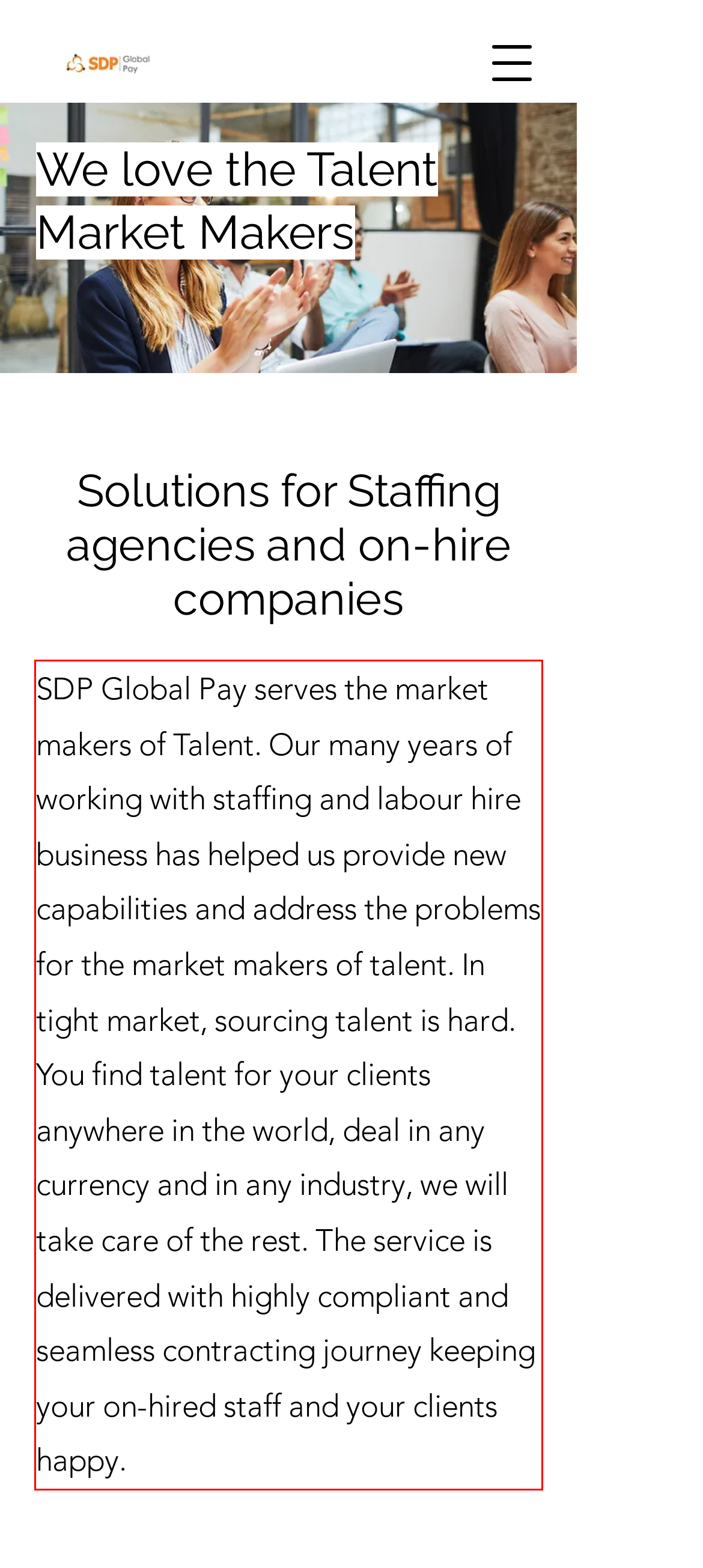Please perform OCR on the text within the red rectangle in the webpage screenshot and return the text content.

SDP Global Pay serves the market makers of Talent. Our many years of working with staffing and labour hire business has helped us provide new capabilities and address the problems for the market makers of talent. In tight market, sourcing talent is hard. You find talent for your clients anywhere in the world, deal in any currency and in any industry, we will take care of the rest. The service is delivered with highly compliant and seamless contracting journey keeping your on-hired staff and your clients happy.